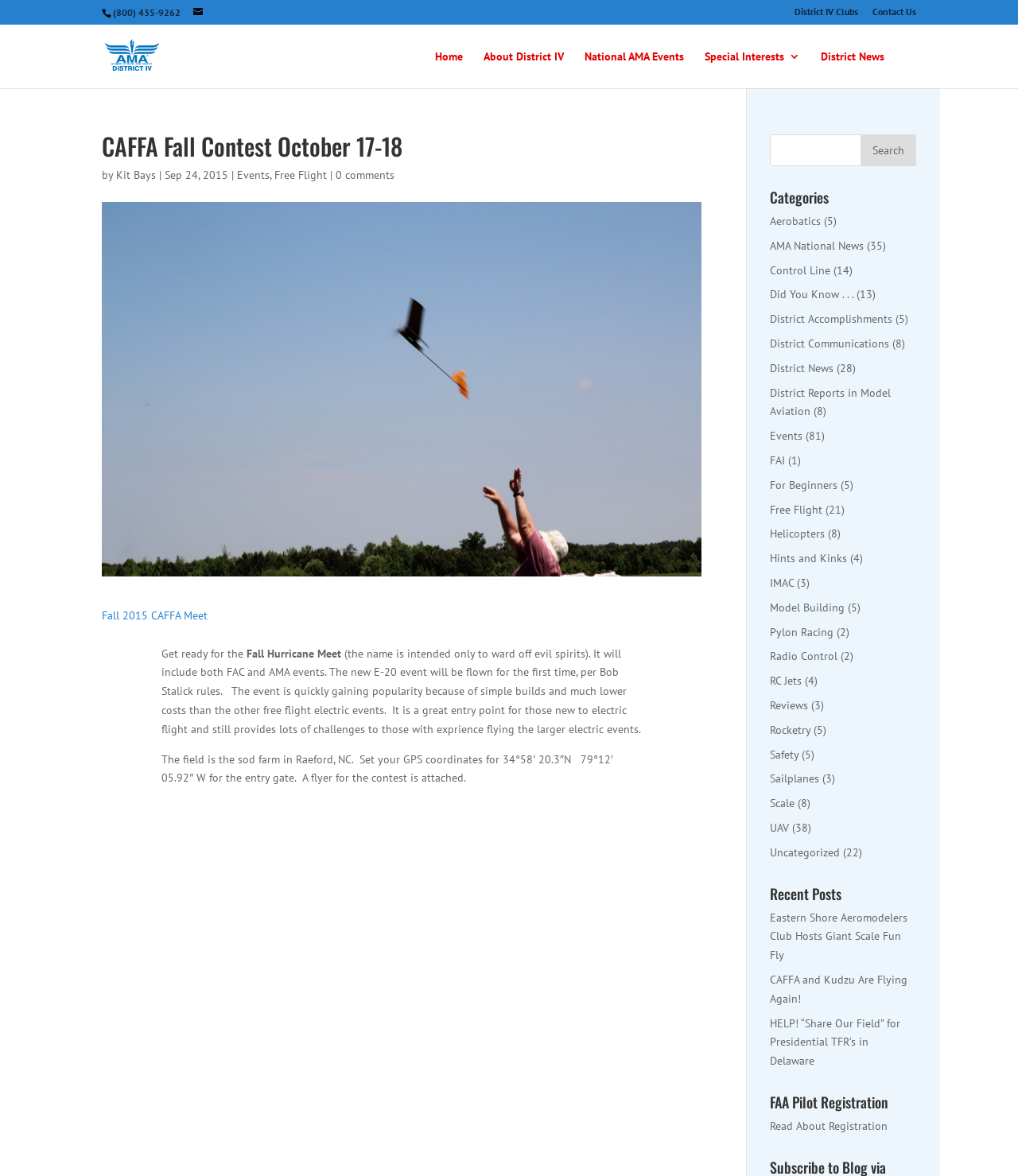Identify the bounding box coordinates of the region that needs to be clicked to carry out this instruction: "Read about the CAFFA Fall Contest". Provide these coordinates as four float numbers ranging from 0 to 1, i.e., [left, top, right, bottom].

[0.1, 0.114, 0.689, 0.141]